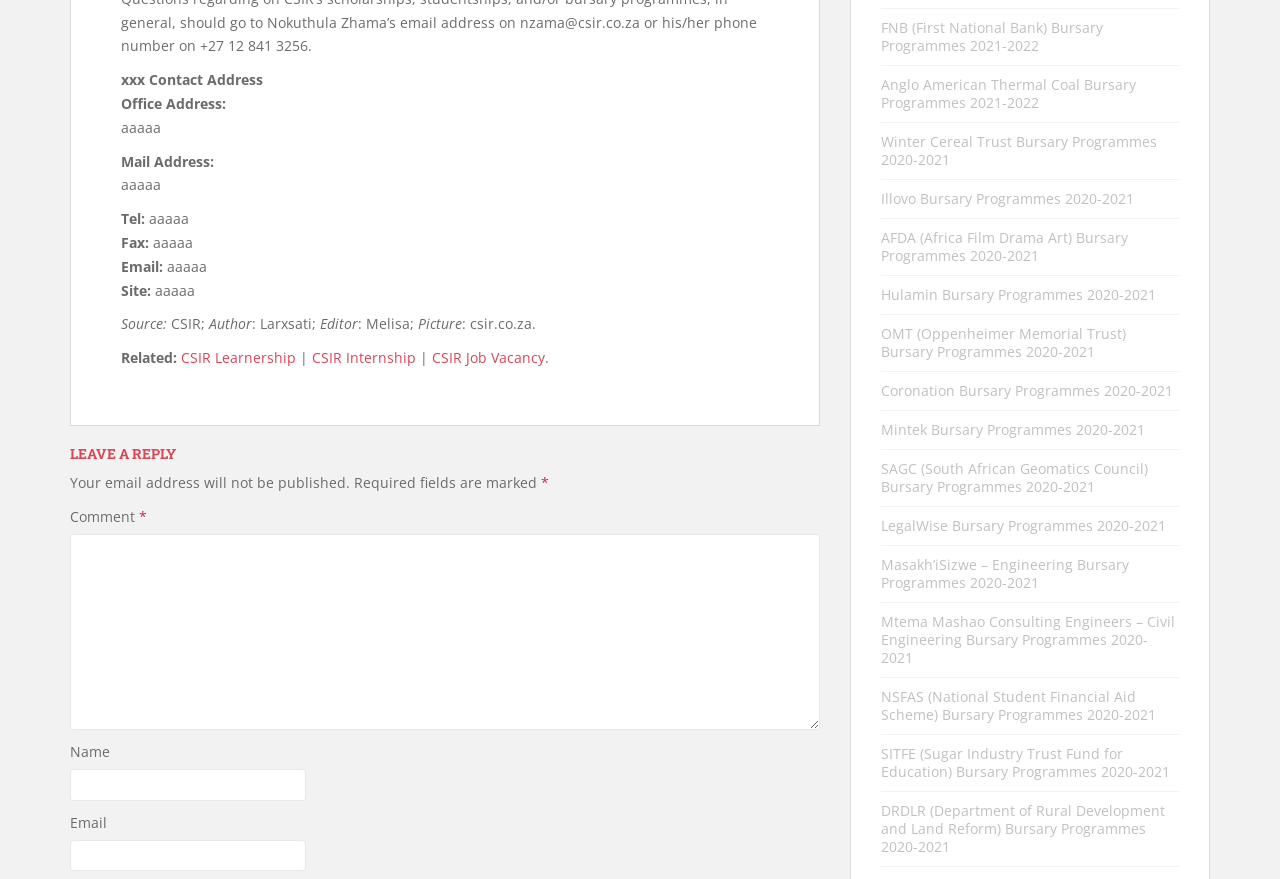What is the phone number to contact for more information?
Examine the image and provide an in-depth answer to the question.

The phone number to contact for more information is provided at the top of the webpage, which is '+27 12 841 3256'.